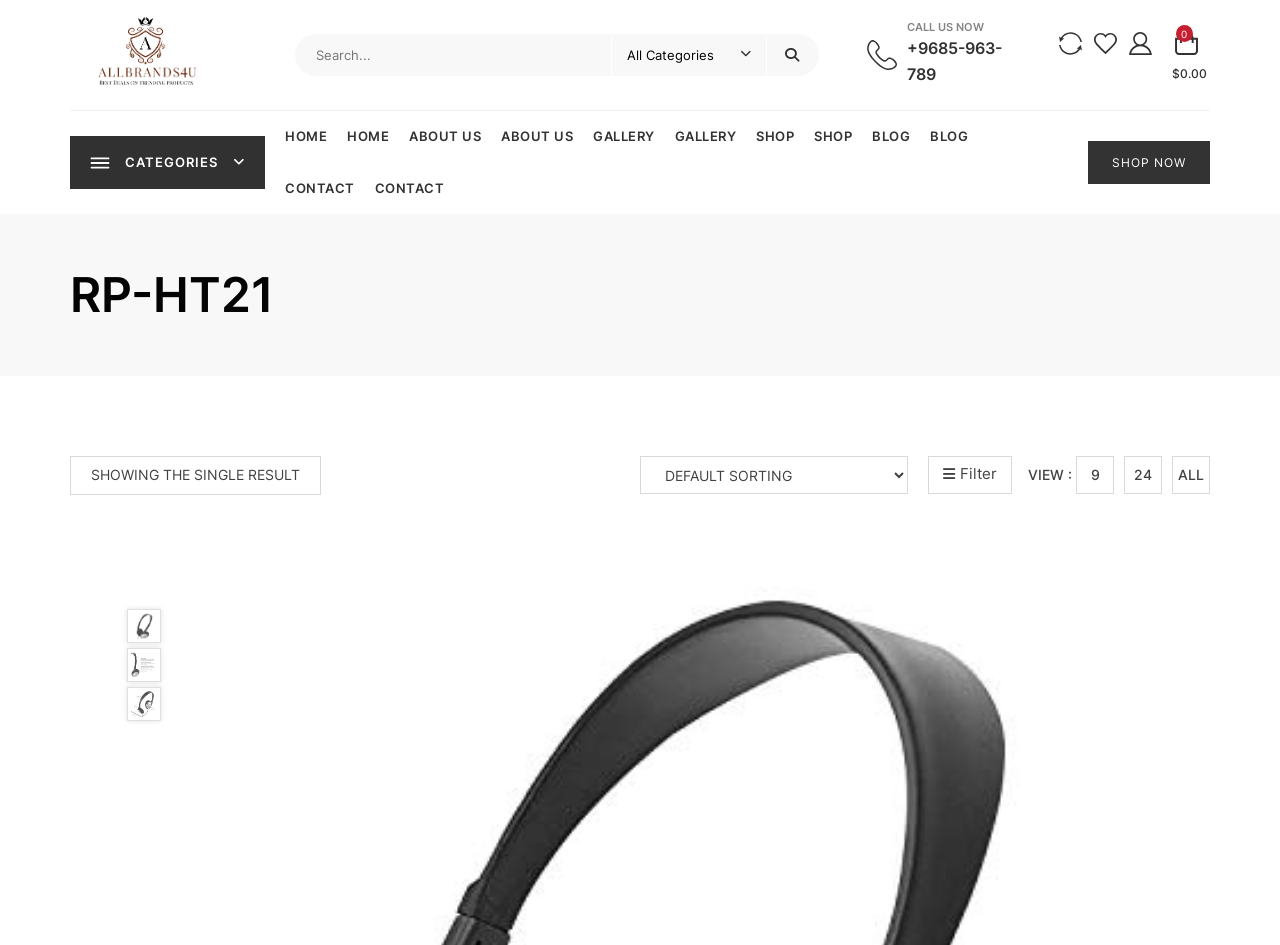Answer succinctly with a single word or phrase:
What is the phone number to call?

+9685-963-789